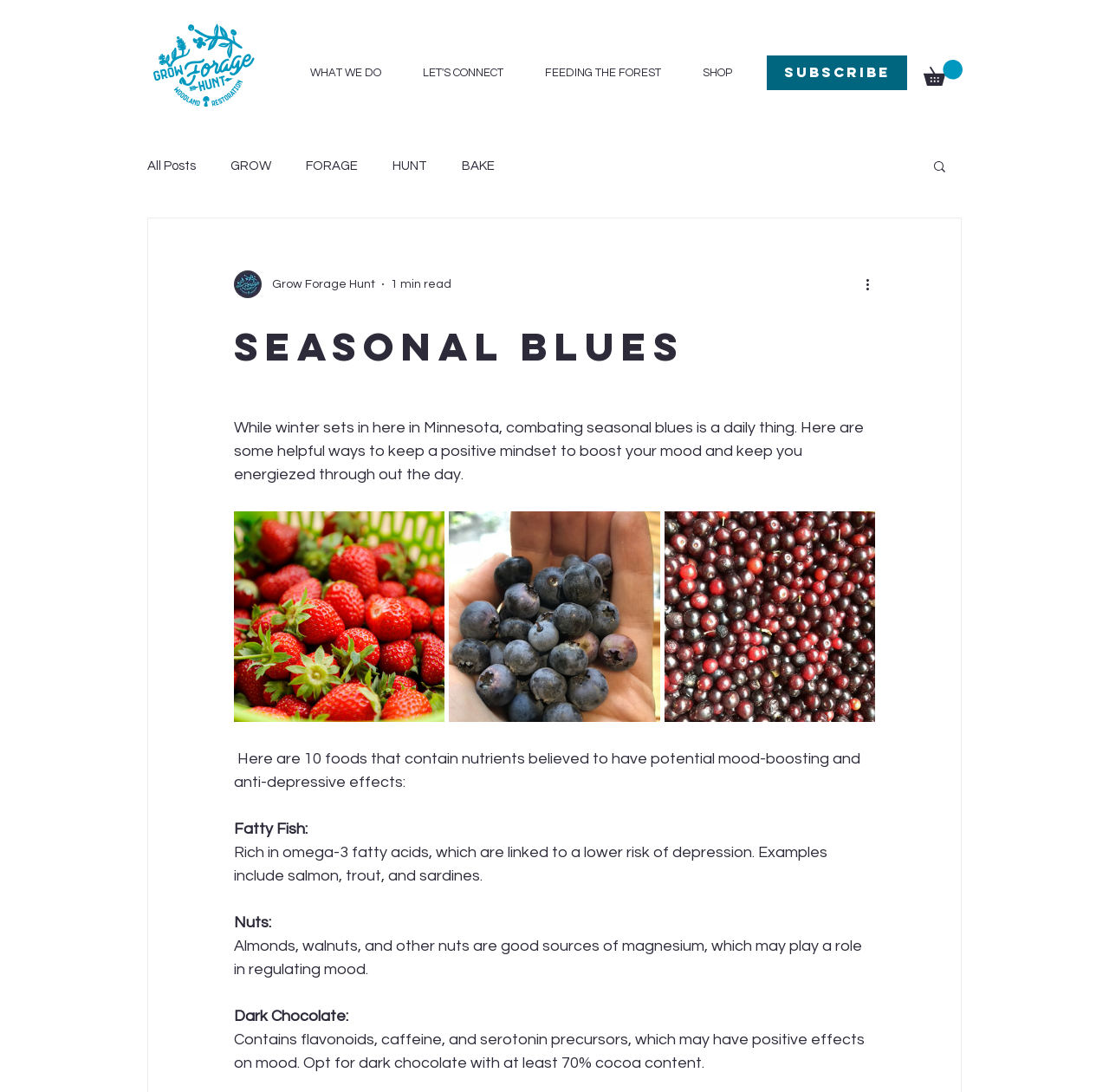Give the bounding box coordinates for this UI element: "FEEDING THE FOREST". The coordinates should be four float numbers between 0 and 1, arranged as [left, top, right, bottom].

[0.473, 0.051, 0.615, 0.083]